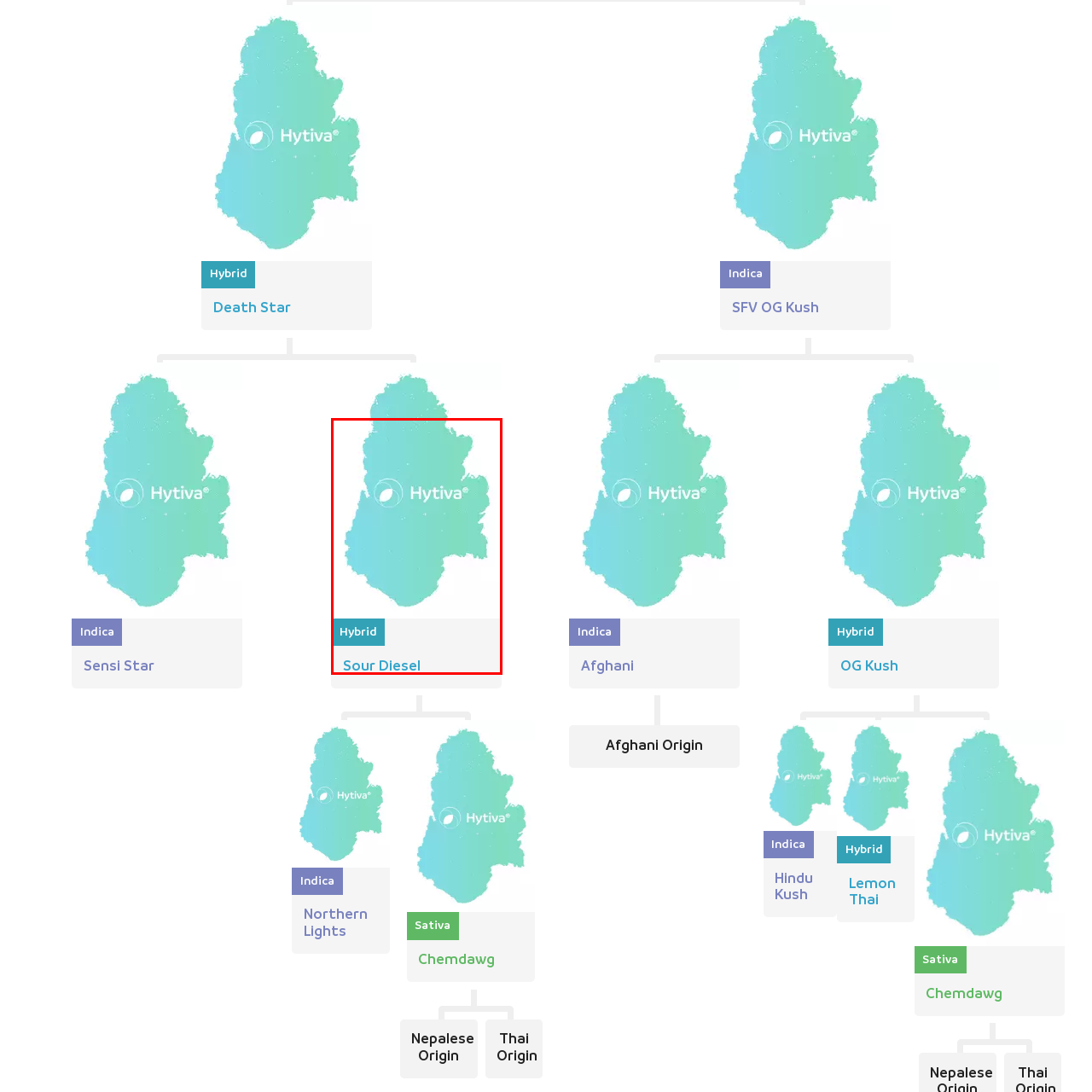Give an in-depth description of the scene depicted in the red-outlined box.

The image features a stylized silhouette of the state of California, rendered in a gradient of light blue to green. Prominently displayed is the "Hytiva" logo, indicating a connection to the cannabis community. Below the silhouette, the term "Hybrid" is highlighted, signifying the type of cannabis strain, which in this case is "Sour Diesel." The design effectively blends elements of nature and branding, capturing the essence of the hybrid cannabis strain while inviting viewers to explore more about its properties and effects.